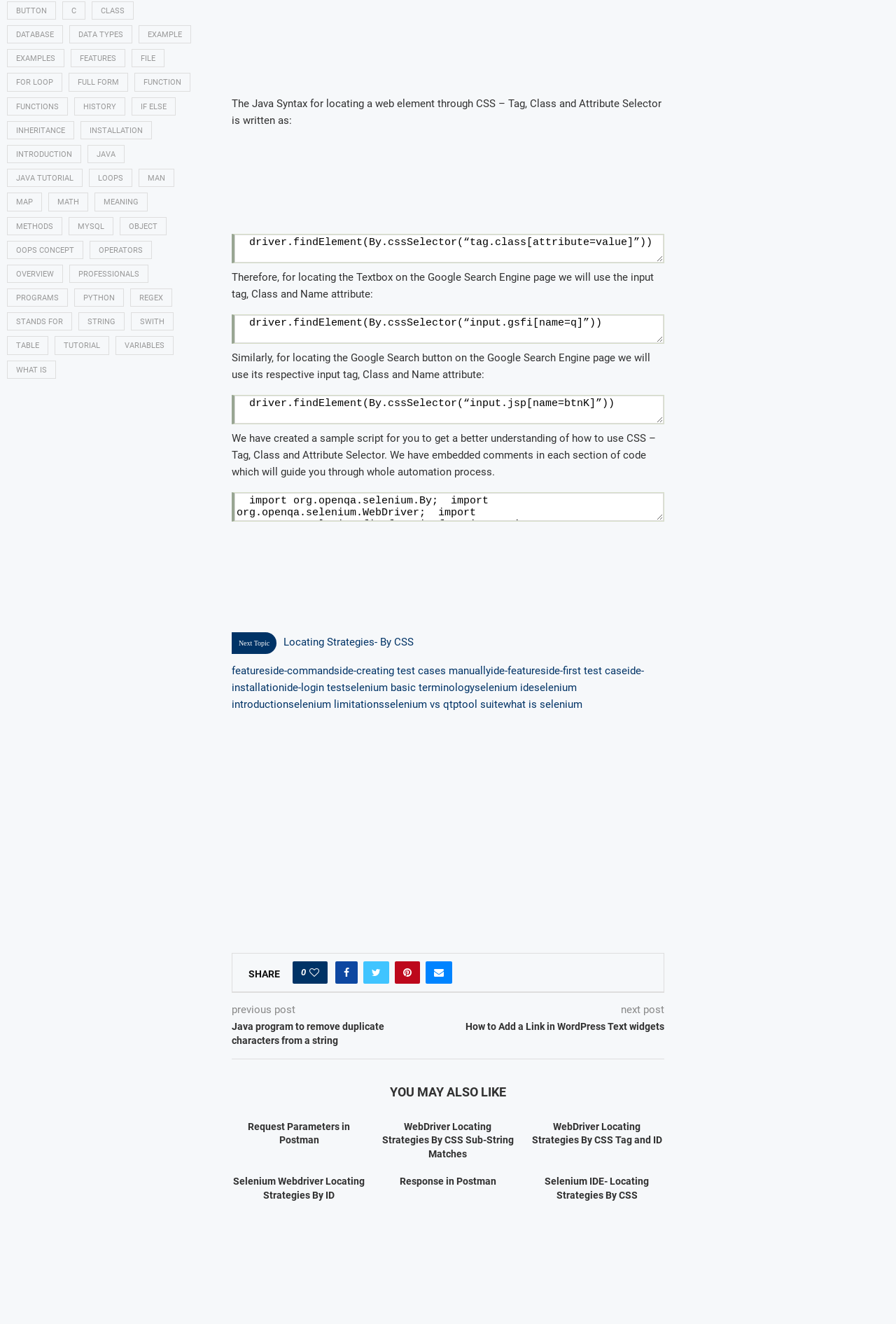Please determine the bounding box coordinates for the UI element described as: "Book Giveaways".

None